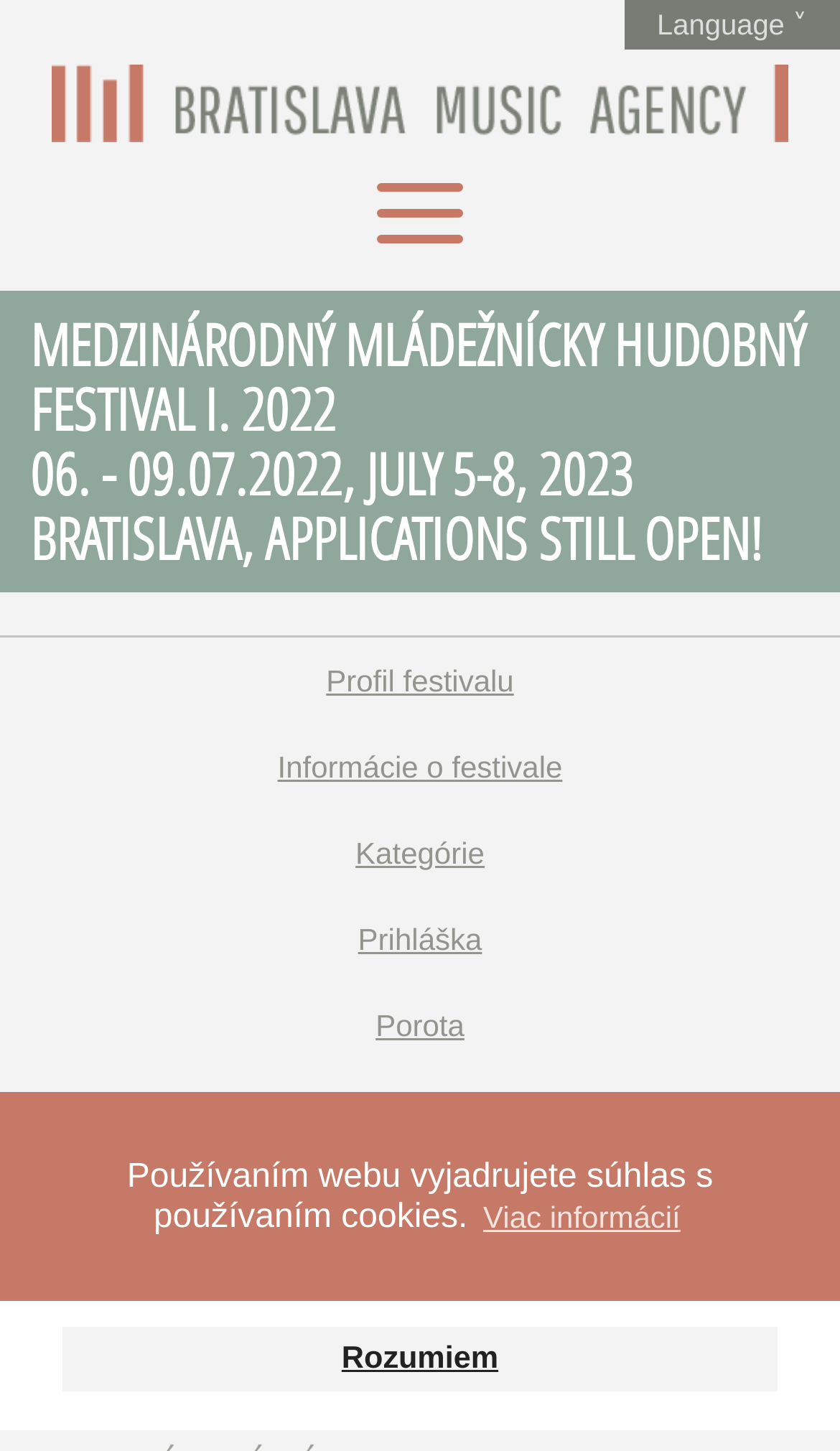Give an extensive and precise description of the webpage.

The webpage is about the International Youth Music Festival I, organized by Bratislava Music Agency. At the top of the page, there is a logo of the festival on the left side, and a language selection option on the right side. Below the logo, the title of the festival "MEDZINÁRODNÝ MLÁDEŽNÍCKY HUDOBNÝ FESTIVAL I. 2022" is displayed prominently. 

Underneath the title, there is a brief description of the festival, stating the dates "06. - 09.07.2022, JULY 5-8, 2023" and the location "BRATISLAVA", with a note that "APPLICATIONS STILL OPEN!". 

On the left side of the page, there is a vertical menu with 9 links, including "Profil festivalu", "Informácie o festivale", "Kategórie", "Prihláška", "Porota", "Prihlásené súbory", "Program", "Videá". 

At the bottom of the page, there is a cookie consent dialog with a message "Používaním webu vyjadrujete súhlas s používaním cookies." (which means "By using the website, you agree to the use of cookies."). The dialog has two buttons, "learn more about cookies" and "dismiss cookie message".